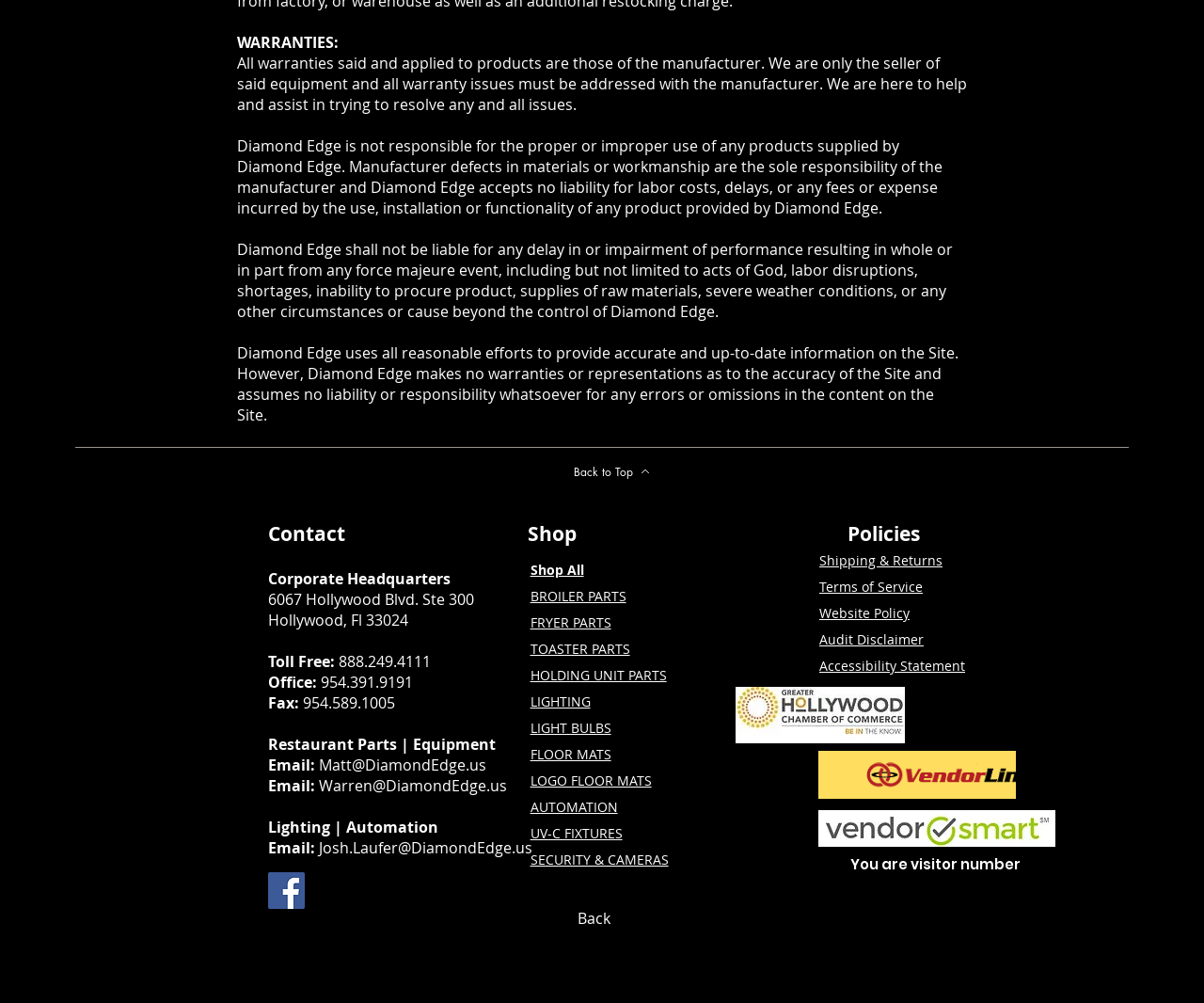Find the bounding box coordinates for the HTML element described as: "aria-label="Facebook"". The coordinates should consist of four float values between 0 and 1, i.e., [left, top, right, bottom].

[0.223, 0.87, 0.253, 0.906]